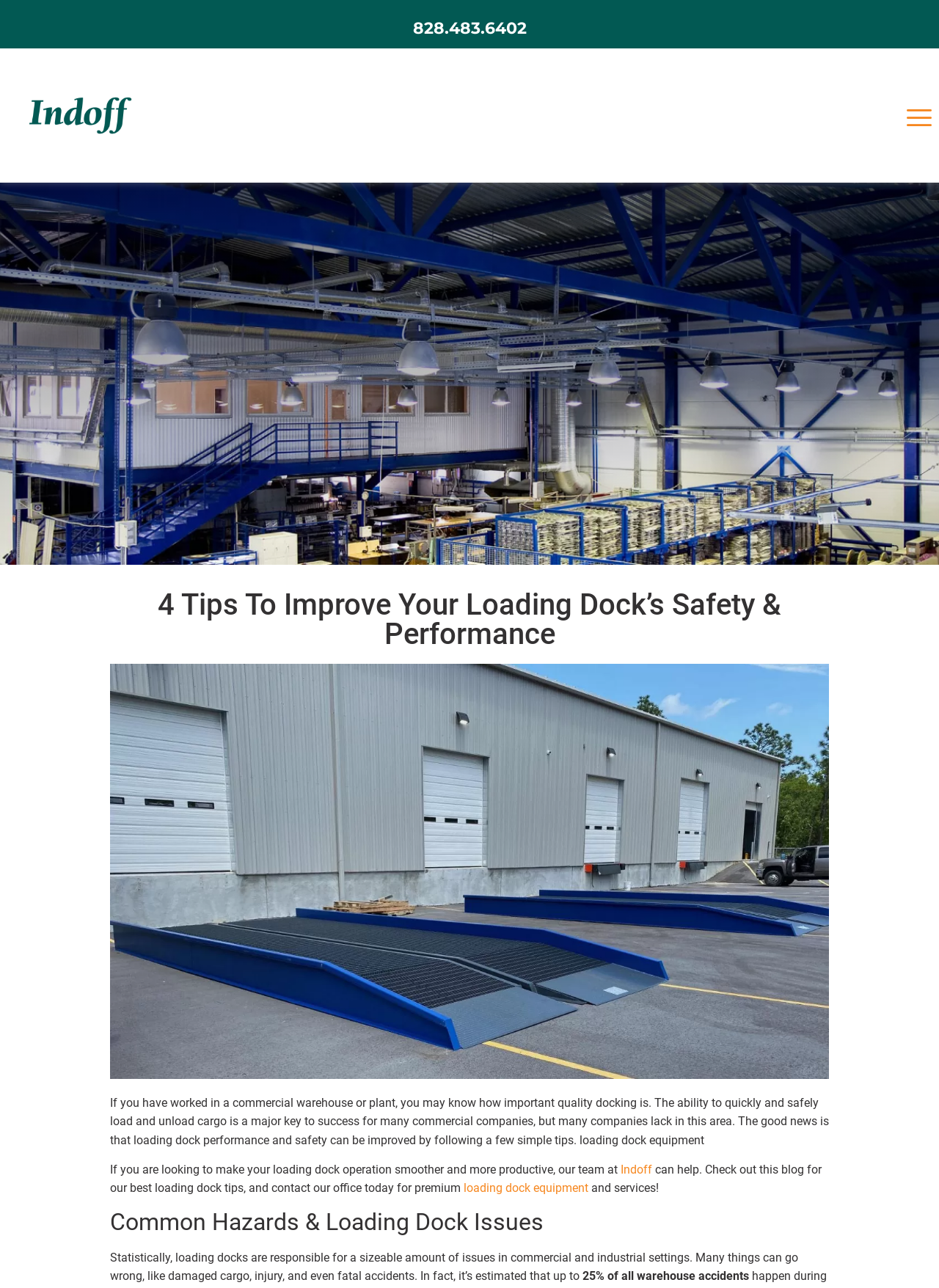Given the element description, predict the bounding box coordinates in the format (top-left x, top-left y, bottom-right x, bottom-right y). Make sure all values are between 0 and 1. Here is the element description: loading dock equipment

[0.494, 0.917, 0.627, 0.928]